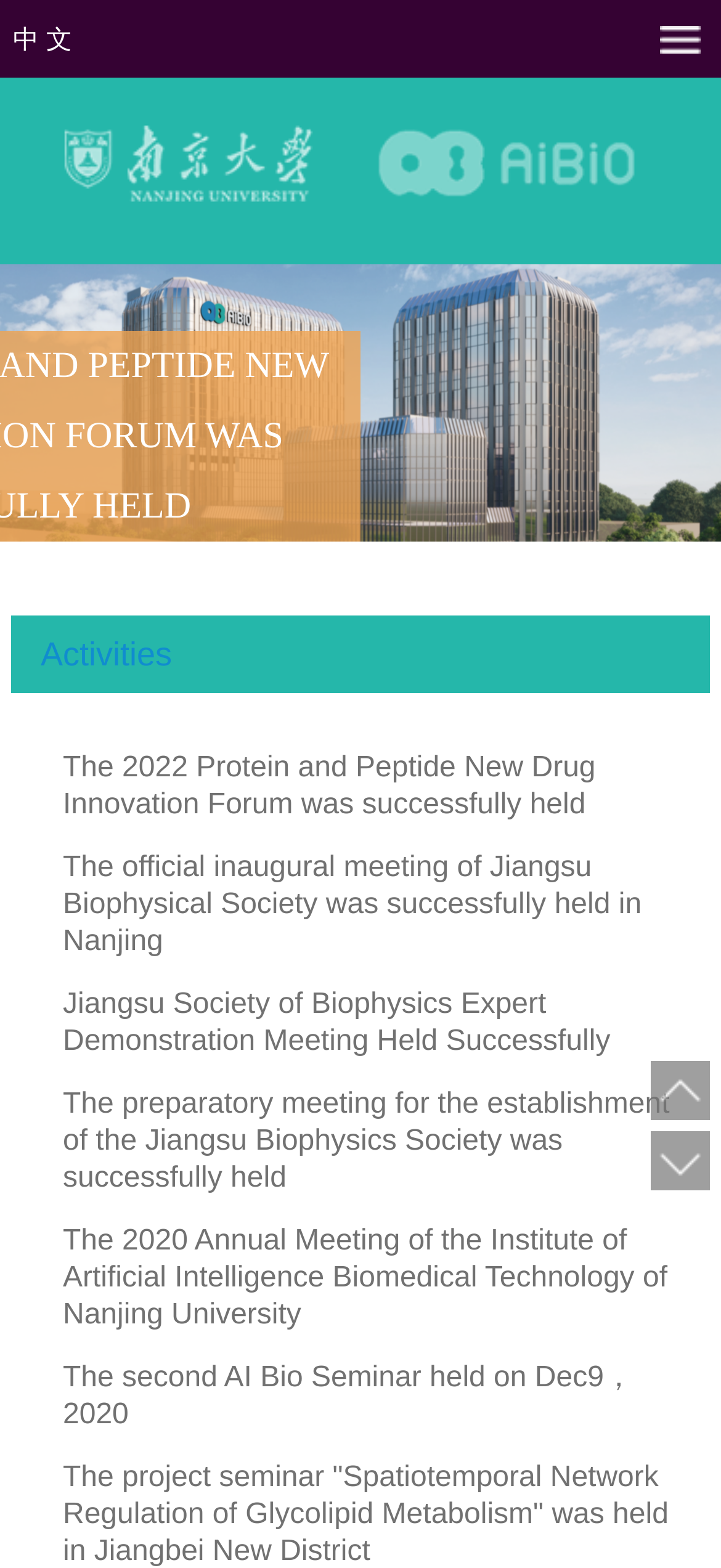Determine the bounding box coordinates of the clickable region to carry out the instruction: "Switch to Chinese version".

[0.018, 0.015, 0.1, 0.034]